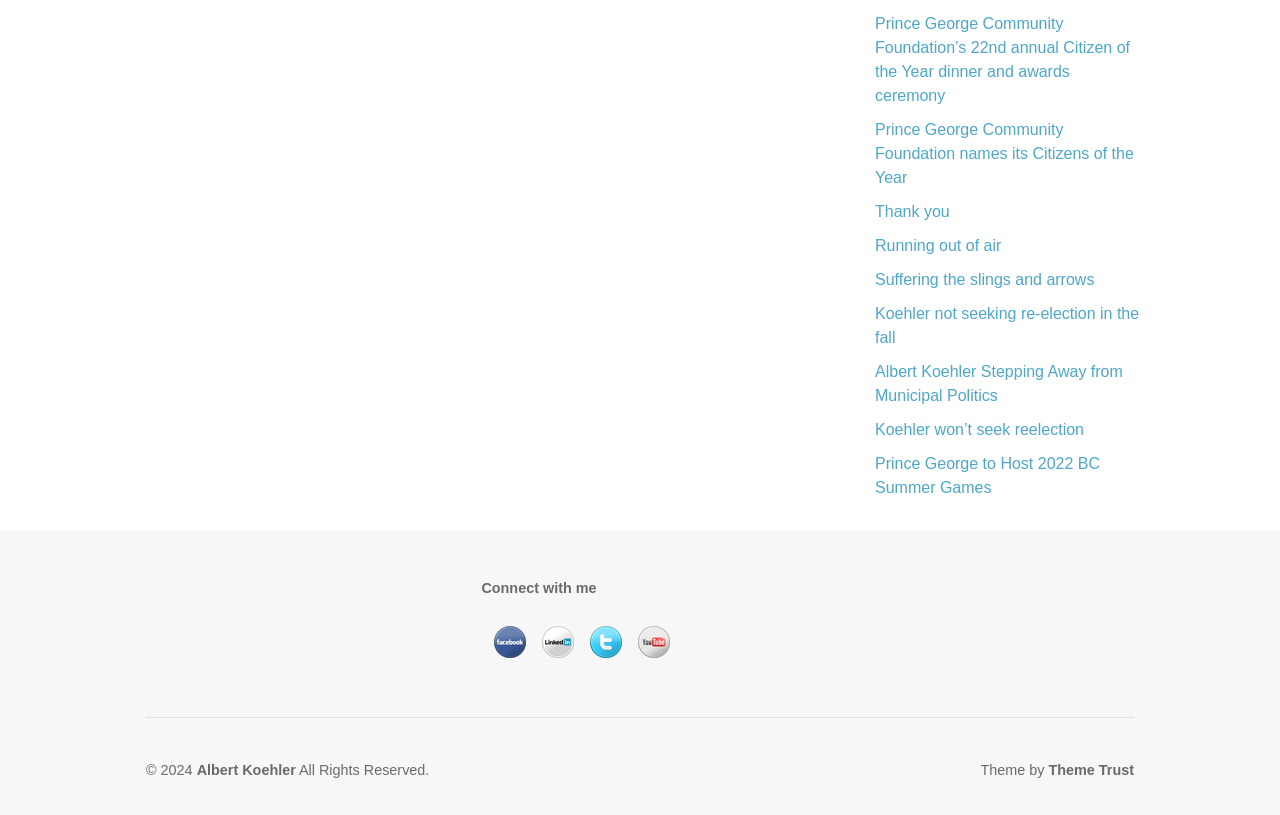Please find the bounding box coordinates of the element's region to be clicked to carry out this instruction: "Read about Albert Koehler".

[0.154, 0.935, 0.231, 0.954]